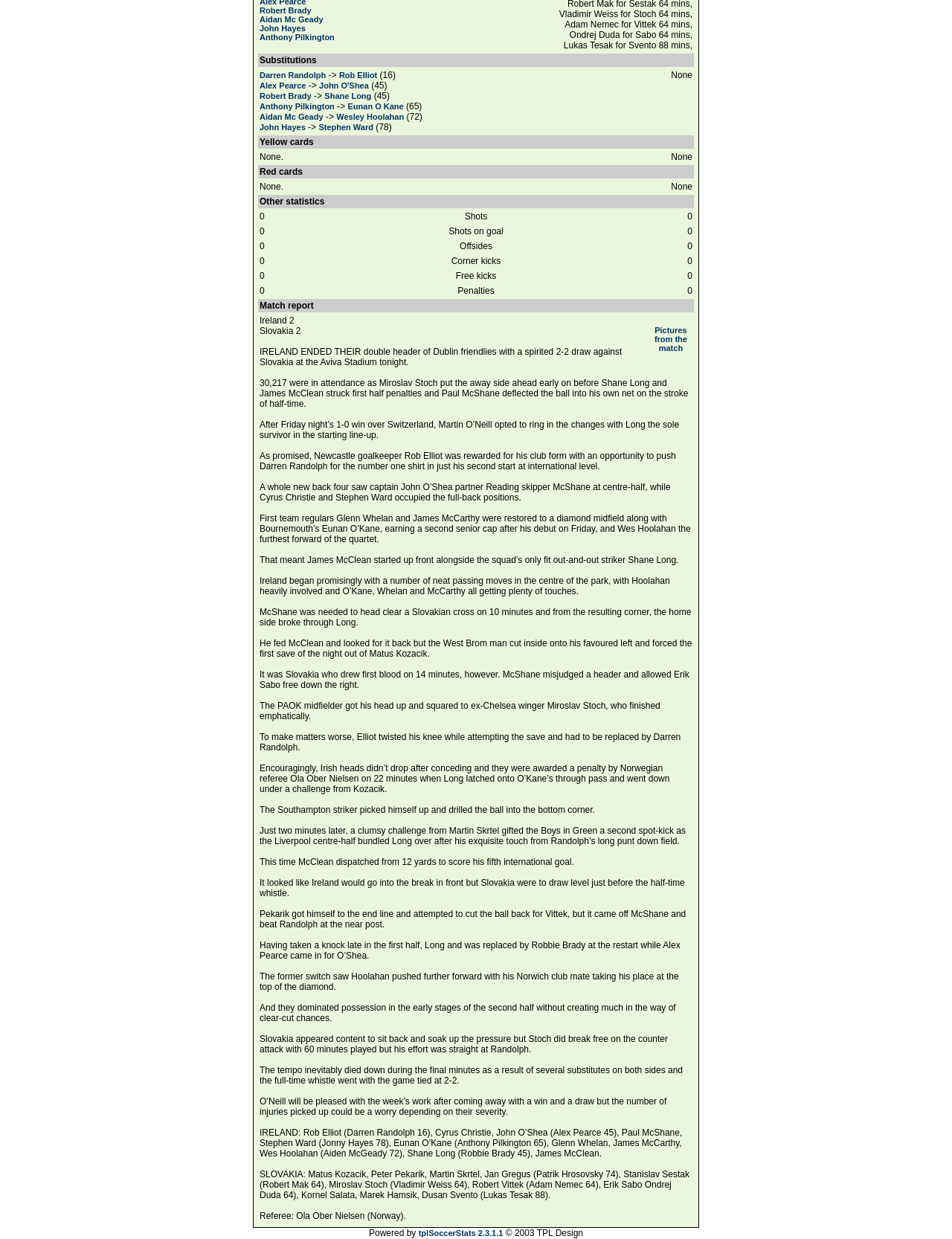Specify the bounding box coordinates (top-left x, top-left y, bottom-right x, bottom-right y) of the UI element in the screenshot that matches this description: Aidan Mc Geady

[0.273, 0.091, 0.34, 0.098]